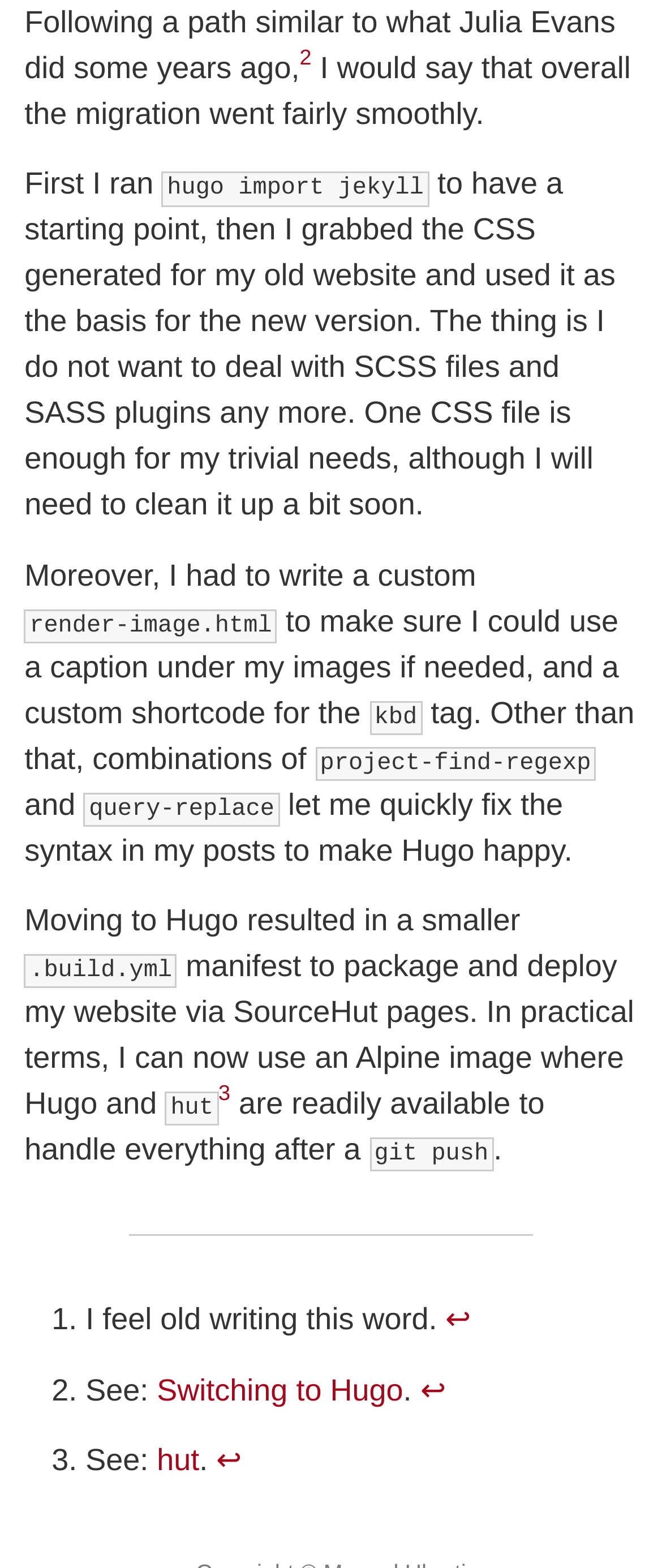What is the benefit of using an Alpine image?
Using the image, elaborate on the answer with as much detail as possible.

The author mentions that they can now use an Alpine image where Hugo and dependencies are readily available, indicating that the benefit of using an Alpine image is that it provides easy access to Hugo and its dependencies.